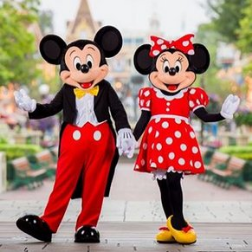What pattern is on Minnie's dress?
Can you provide a detailed and comprehensive answer to the question?

Minnie Mouse is wearing her iconic red dress, and upon examining the dress more closely, it is evident that it is adorned with white polka dots, which are a distinctive feature of her classic outfit.